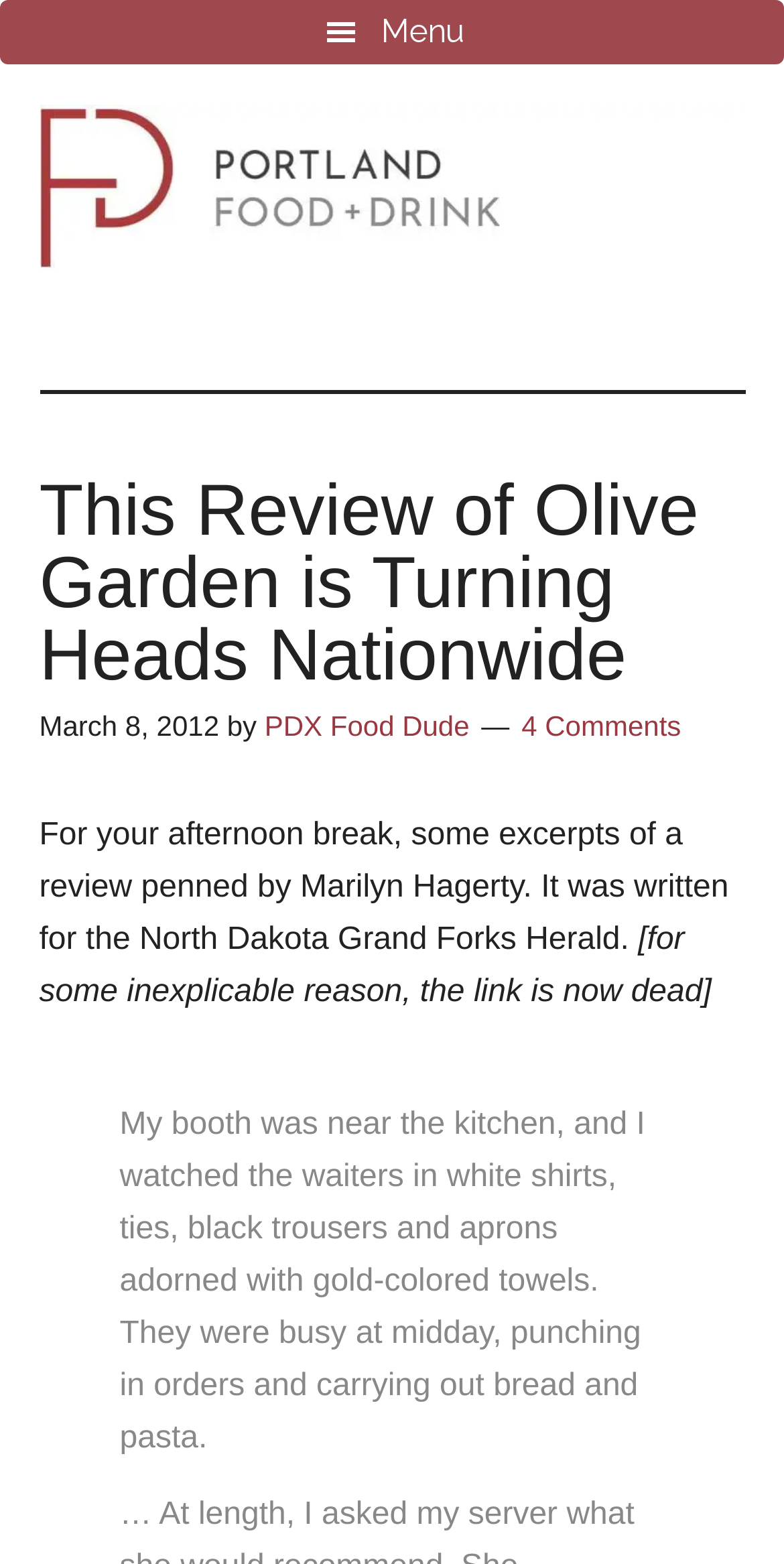What is the principal heading displayed on the webpage?

This Review of Olive Garden is Turning Heads Nationwide